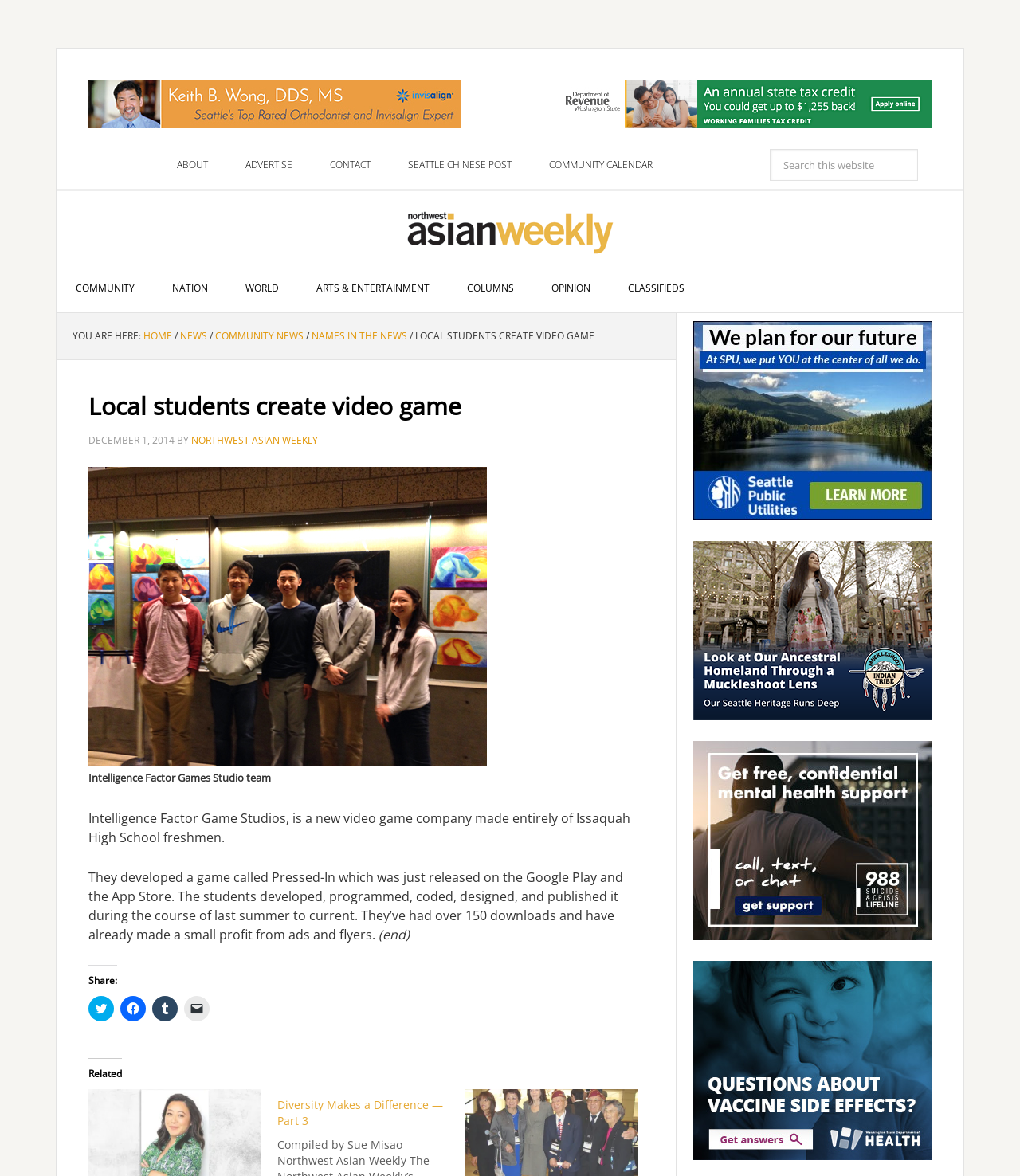Pinpoint the bounding box coordinates of the element to be clicked to execute the instruction: "Read about Local students create video game".

[0.087, 0.333, 0.631, 0.381]